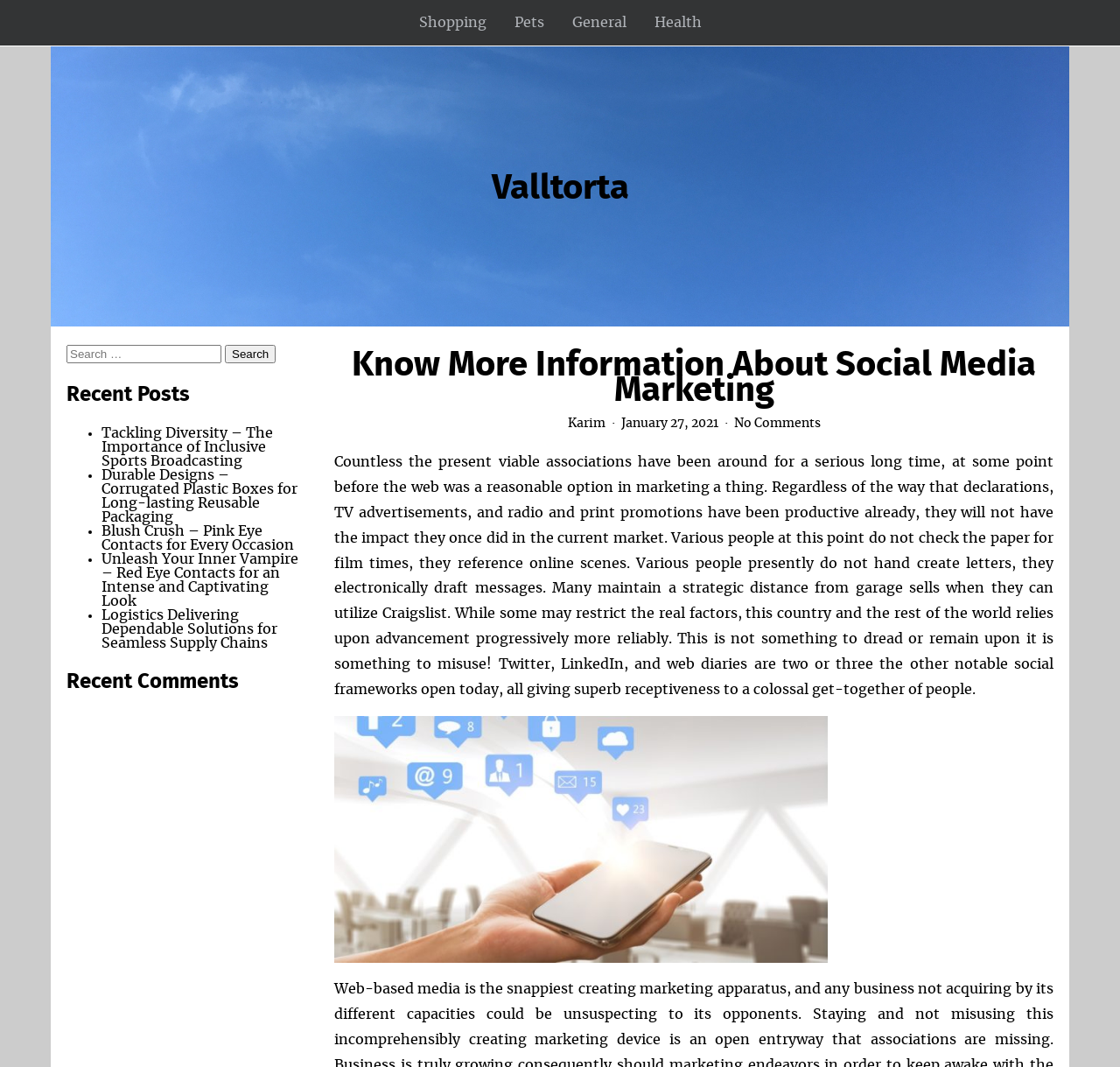Specify the bounding box coordinates of the area that needs to be clicked to achieve the following instruction: "Check recent posts".

[0.059, 0.36, 0.27, 0.38]